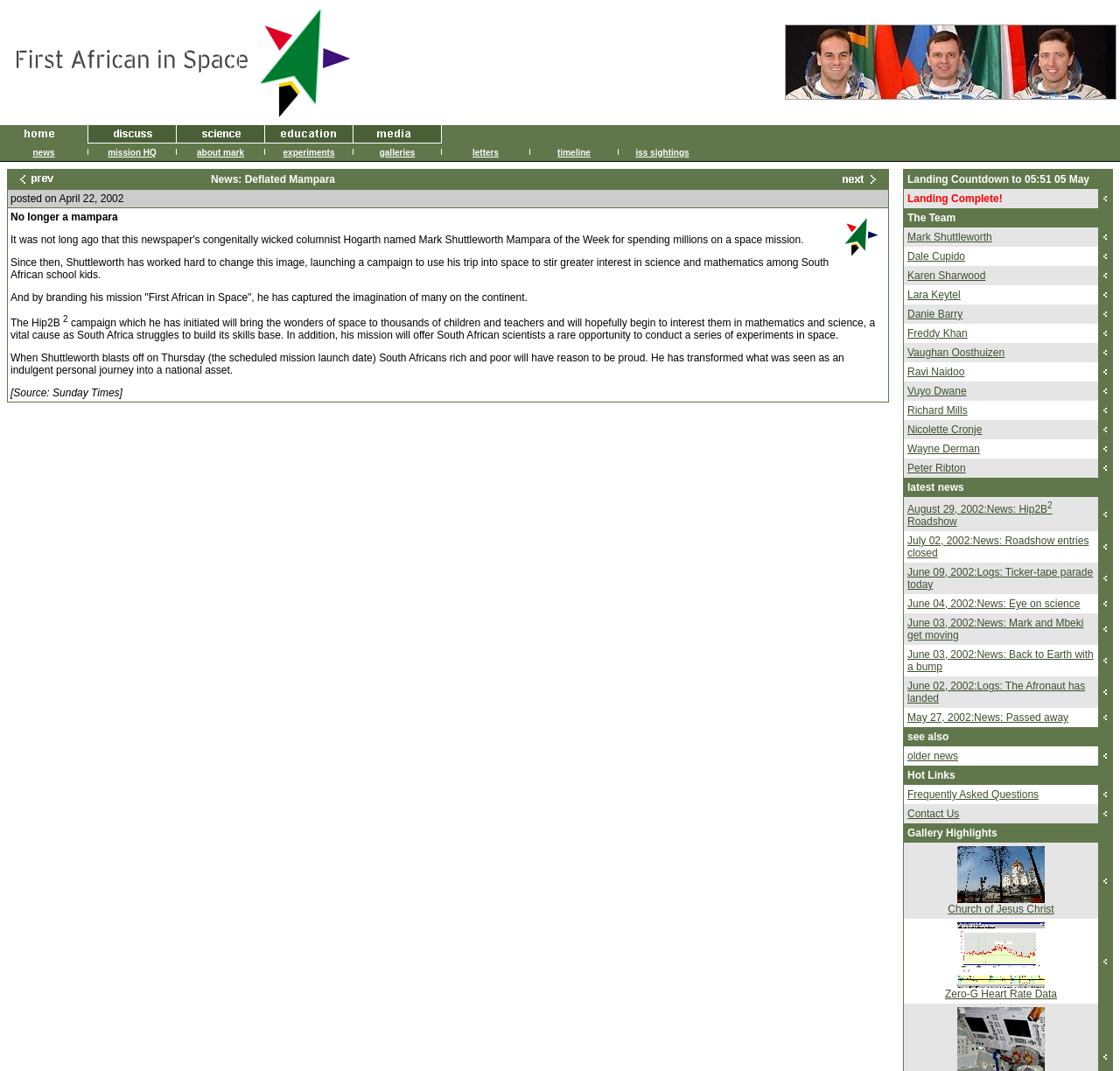Provide a brief response using a word or short phrase to this question:
What is the name of the crew mentioned on this webpage?

The crew